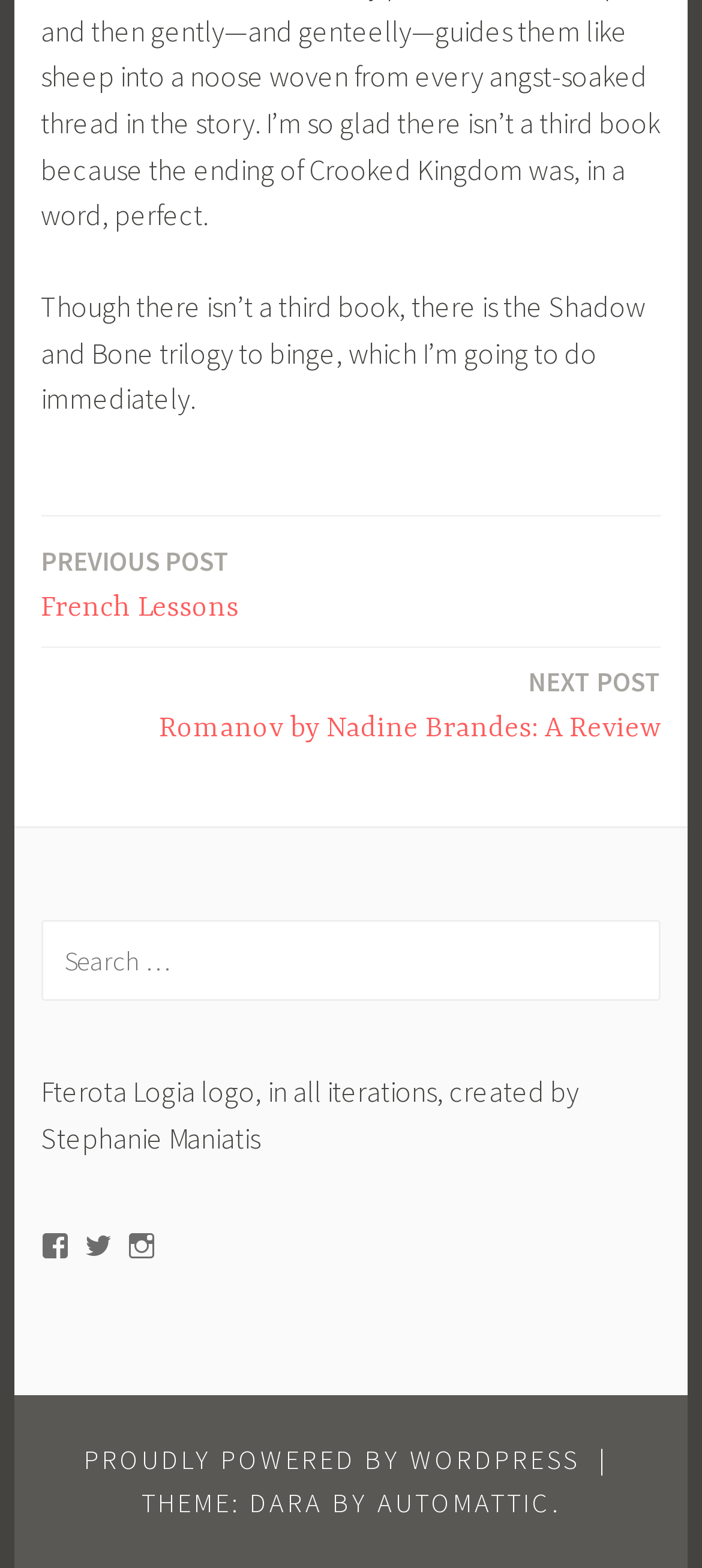Indicate the bounding box coordinates of the element that needs to be clicked to satisfy the following instruction: "View next post". The coordinates should be four float numbers between 0 and 1, i.e., [left, top, right, bottom].

[0.226, 0.421, 0.942, 0.482]